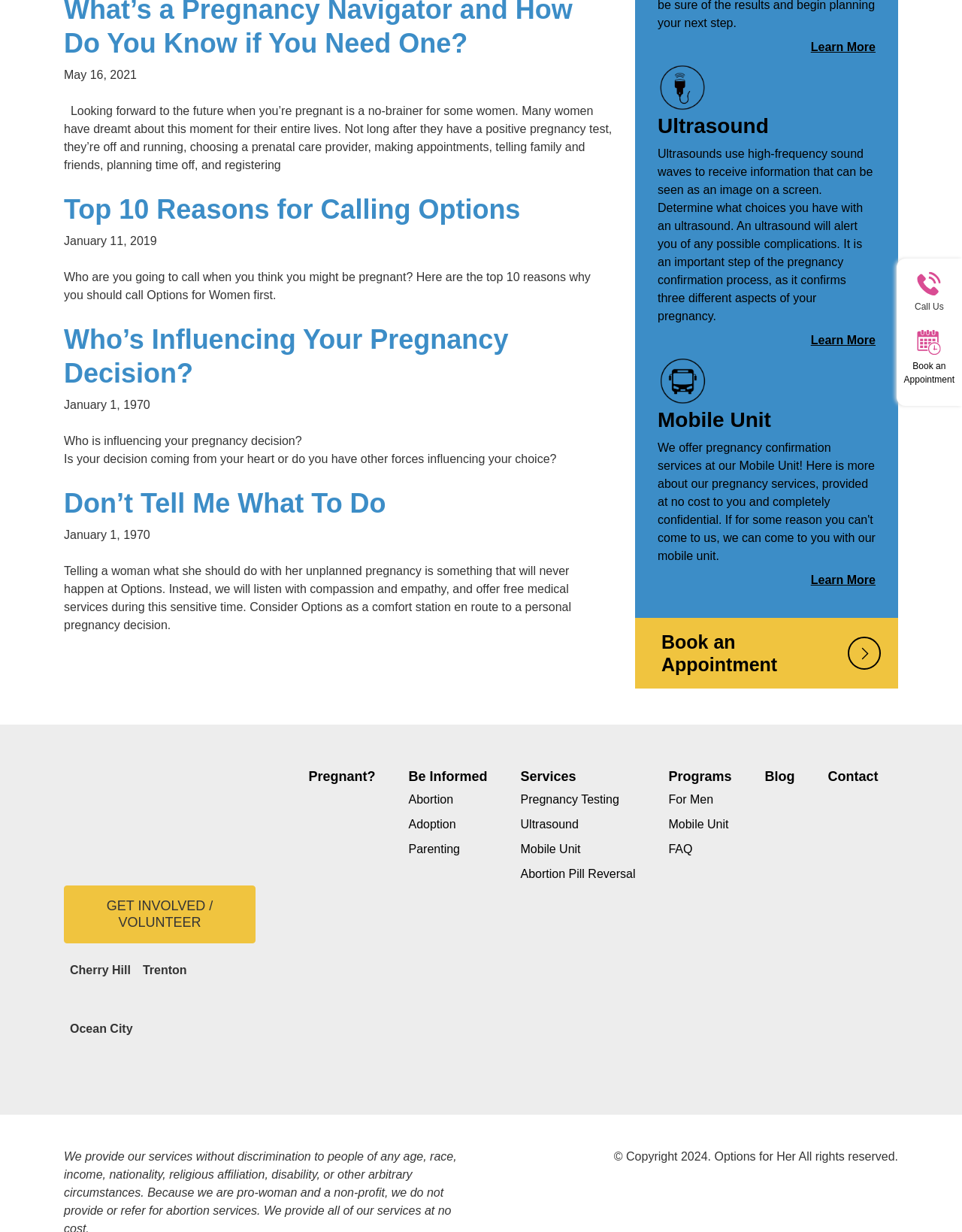Given the element description parent_node: Cherry Hill, predict the bounding box coordinates for the UI element in the webpage screenshot. The format should be (top-left x, top-left y, bottom-right x, bottom-right y), and the values should be between 0 and 1.

[0.073, 0.795, 0.096, 0.813]